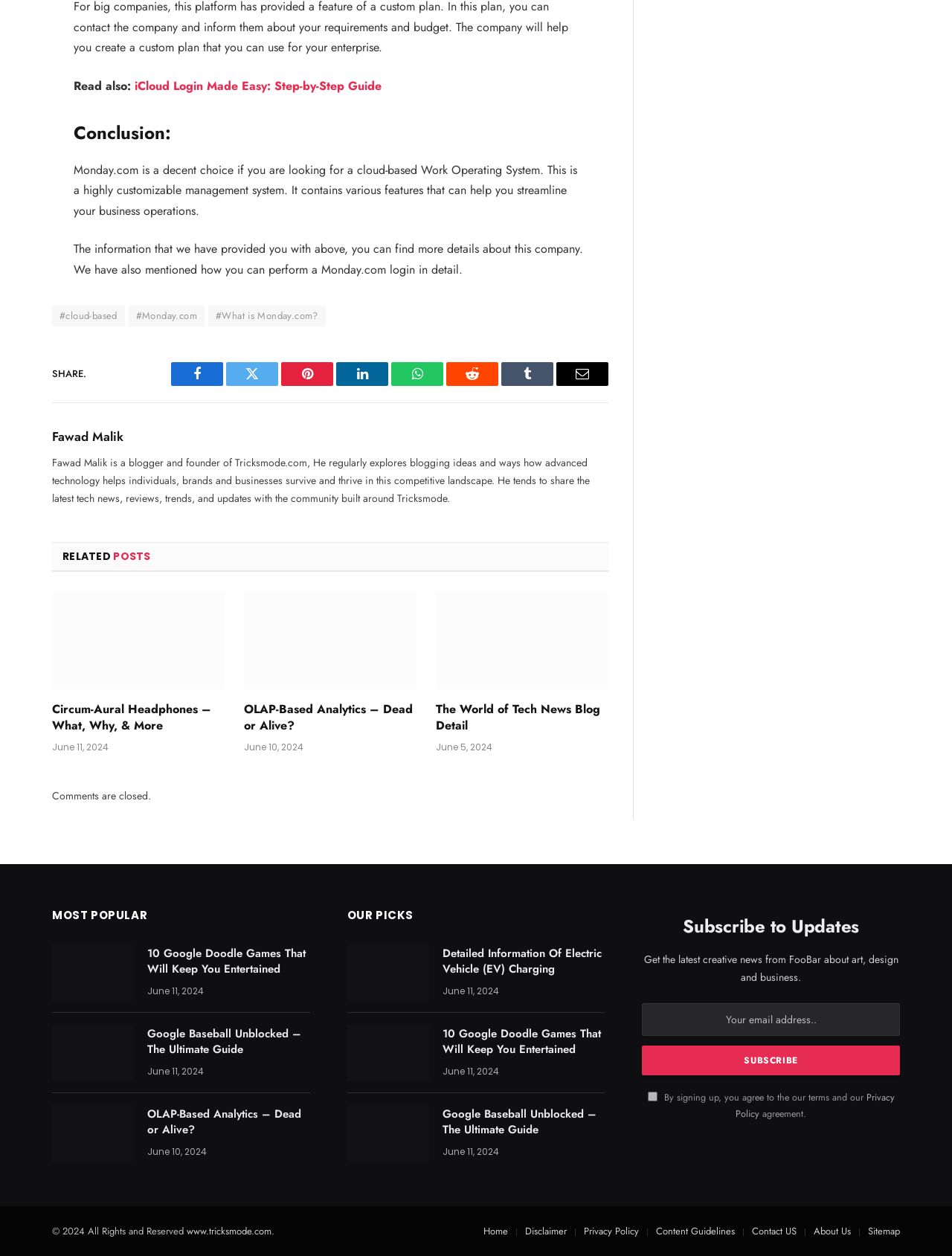Please provide the bounding box coordinates for the element that needs to be clicked to perform the instruction: "Click on 'General'". The coordinates must consist of four float numbers between 0 and 1, formatted as [left, top, right, bottom].

None